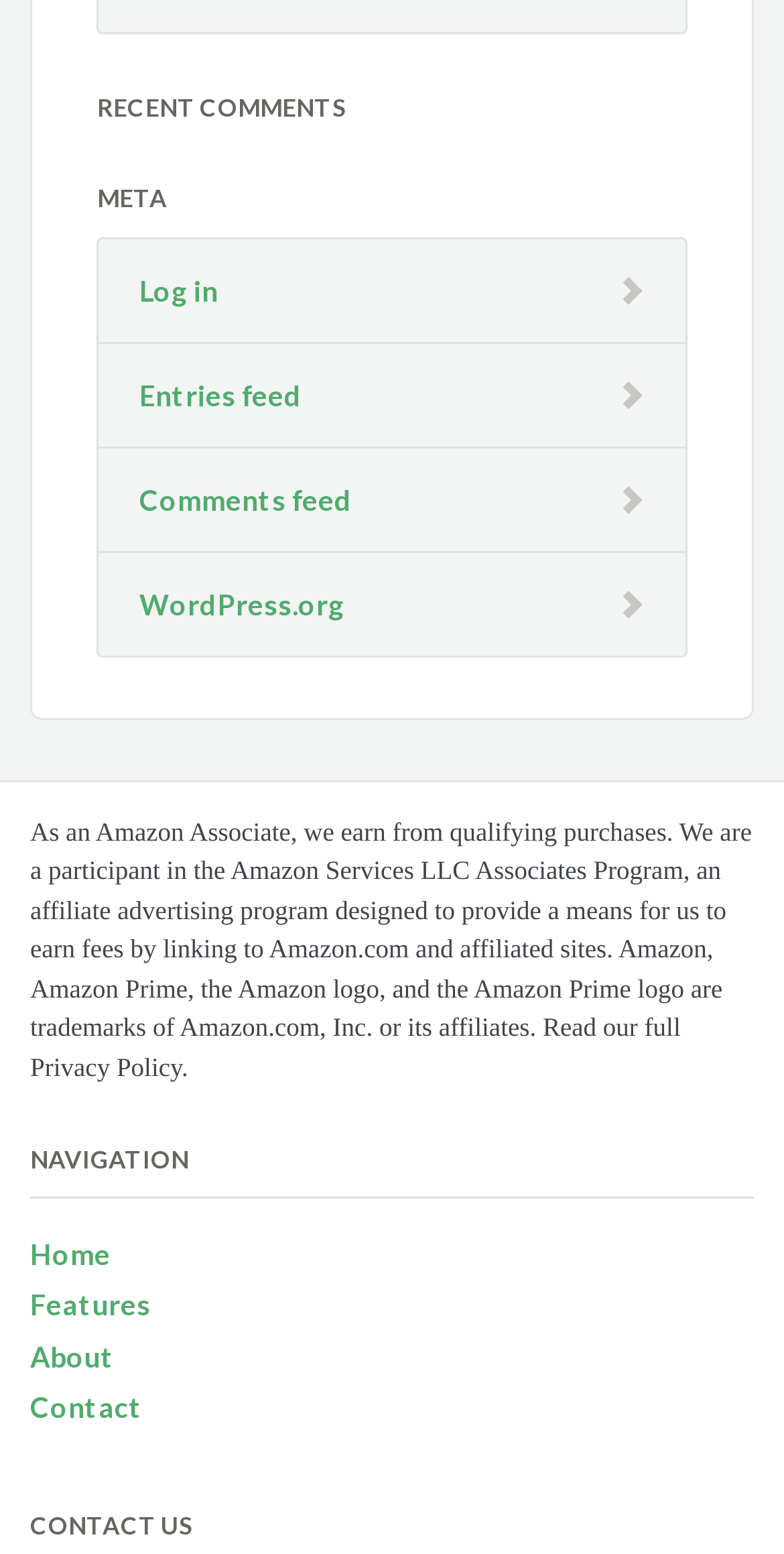Extract the bounding box coordinates for the UI element described as: "Entries feed".

[0.178, 0.241, 0.385, 0.268]